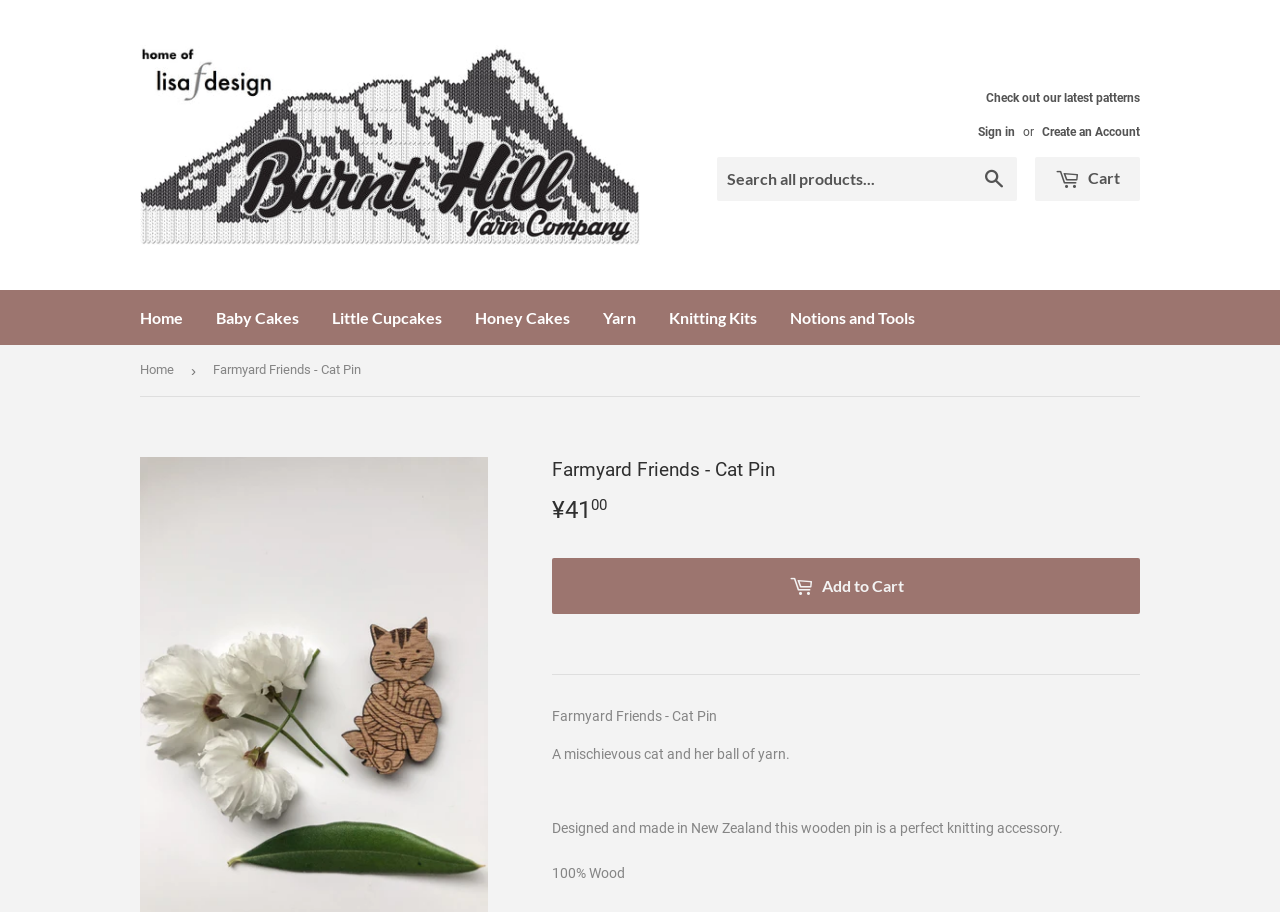Create an in-depth description of the webpage, covering main sections.

The webpage is an e-commerce product page for a wooden pin called "Farmyard Friends - Cat Pin". At the top left, there is a logo and a link to the website's homepage, "lisaFdesign". Next to it, there are links to "Check out our latest patterns", "Sign in", and "Create an Account". A search bar is located in the top center, with a search button on the right. A cart link is situated at the top right.

Below the top section, there is a navigation menu with links to various categories, including "Home", "Baby Cakes", "Little Cupcakes", "Honey Cakes", "Yarn", "Knitting Kits", and "Notions and Tools".

The main content of the page is dedicated to the product, with a heading "Farmyard Friends - Cat Pin" and a price of ¥41.00. There is a call-to-action button "Add to Cart" below the price. The product description is divided into three paragraphs, describing the product as a mischievous cat and her ball of yarn, made in New Zealand, and a perfect knitting accessory. The description also mentions that the pin is 100% wood.

There are two horizontal separators on the page, one above the product description and one below it, which separate the content into distinct sections.